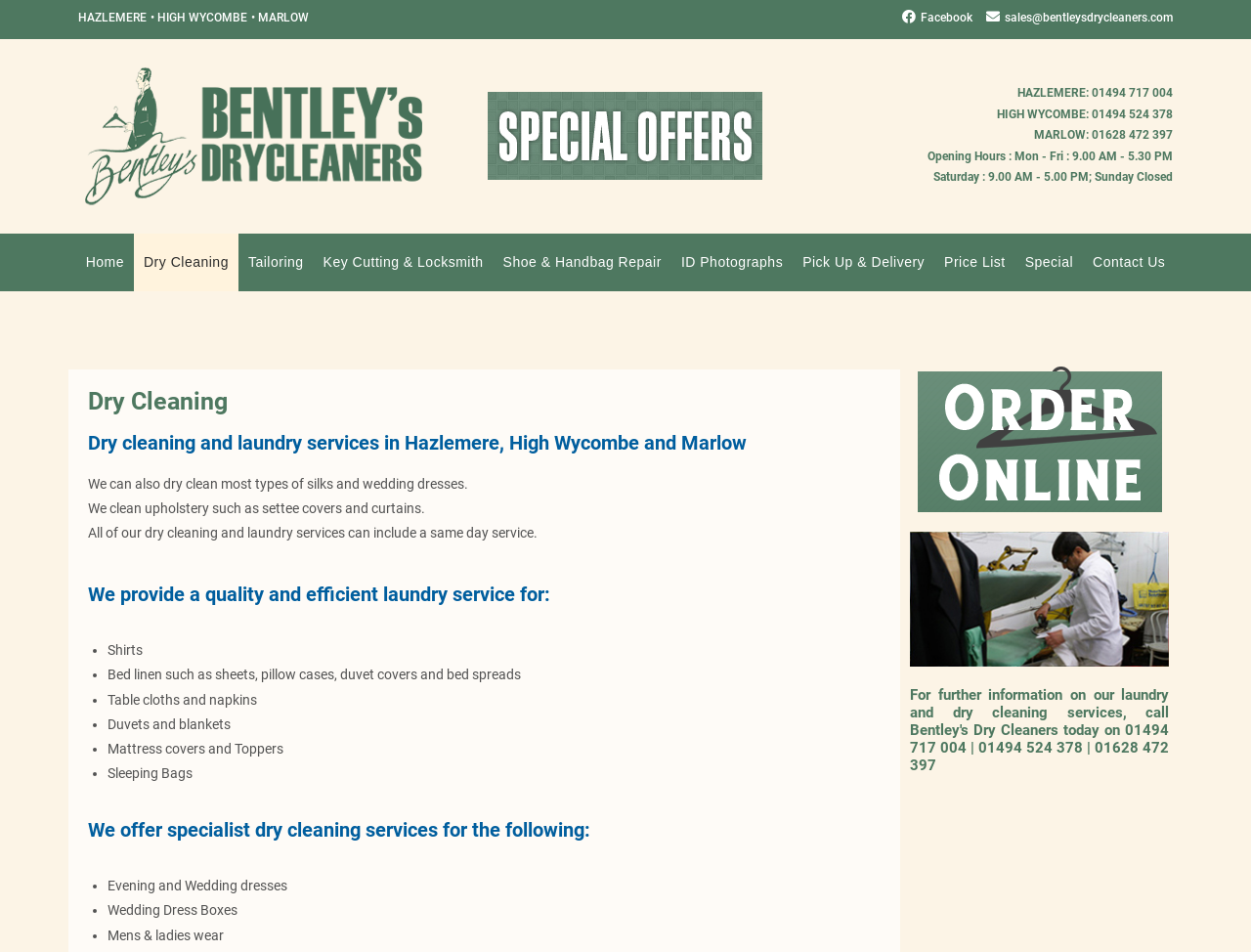Bounding box coordinates are given in the format (top-left x, top-left y, bottom-right x, bottom-right y). All values should be floating point numbers between 0 and 1. Provide the bounding box coordinate for the UI element described as: Dry Cleaning

[0.107, 0.244, 0.191, 0.306]